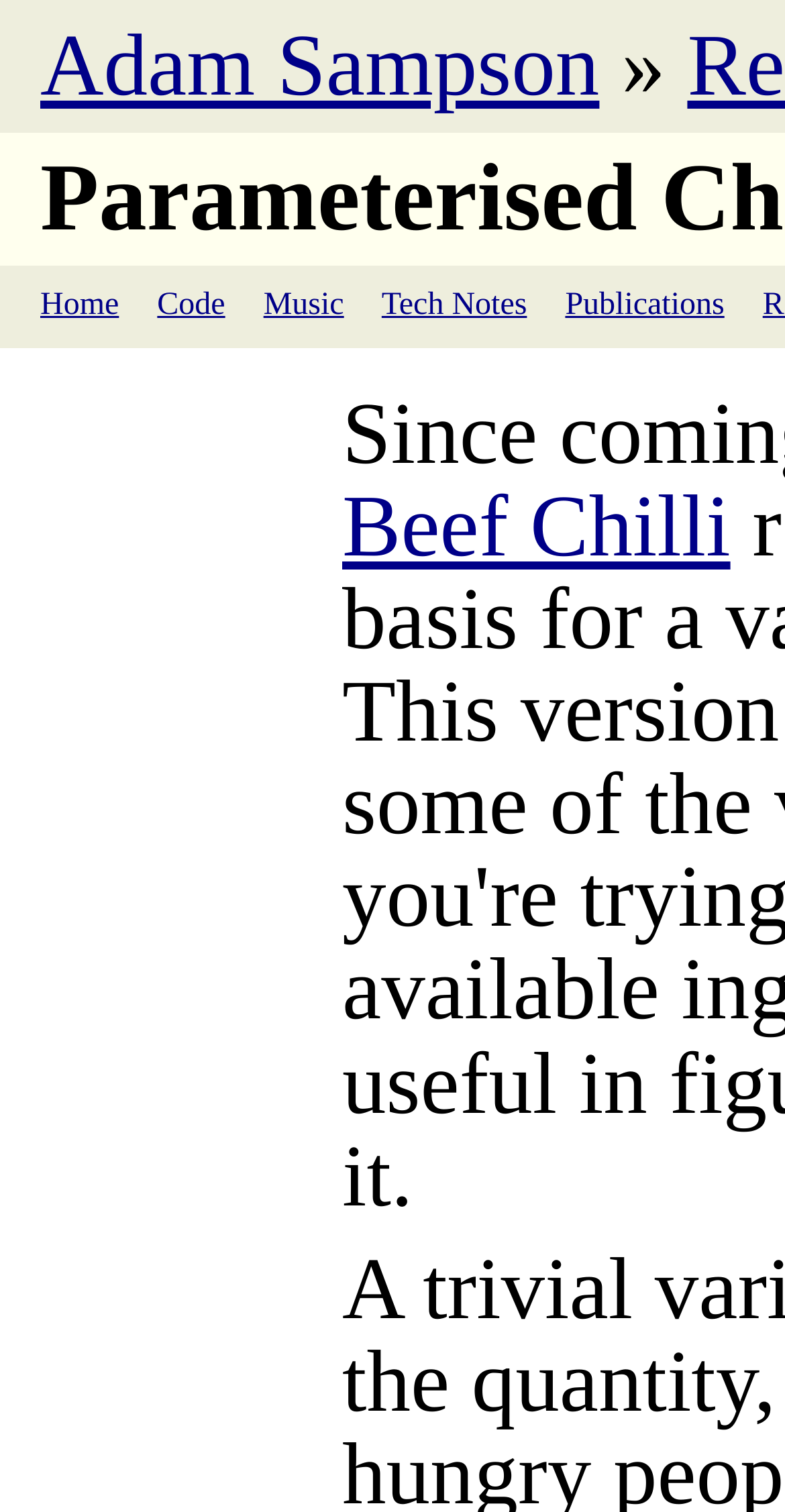Respond with a single word or phrase to the following question:
How many navigation links are there?

5